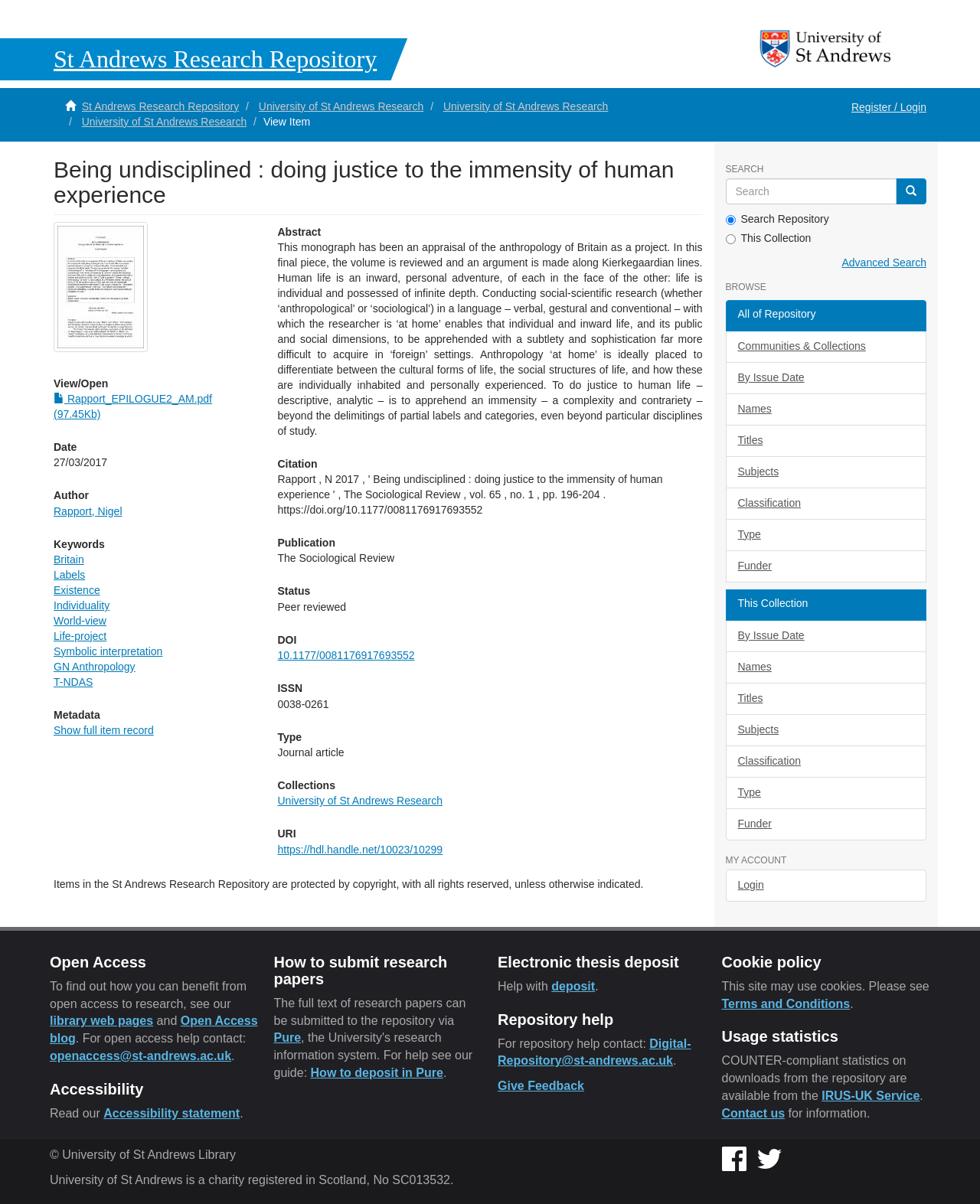Find the bounding box coordinates of the clickable region needed to perform the following instruction: "View item". The coordinates should be provided as four float numbers between 0 and 1, i.e., [left, top, right, bottom].

[0.269, 0.096, 0.316, 0.106]